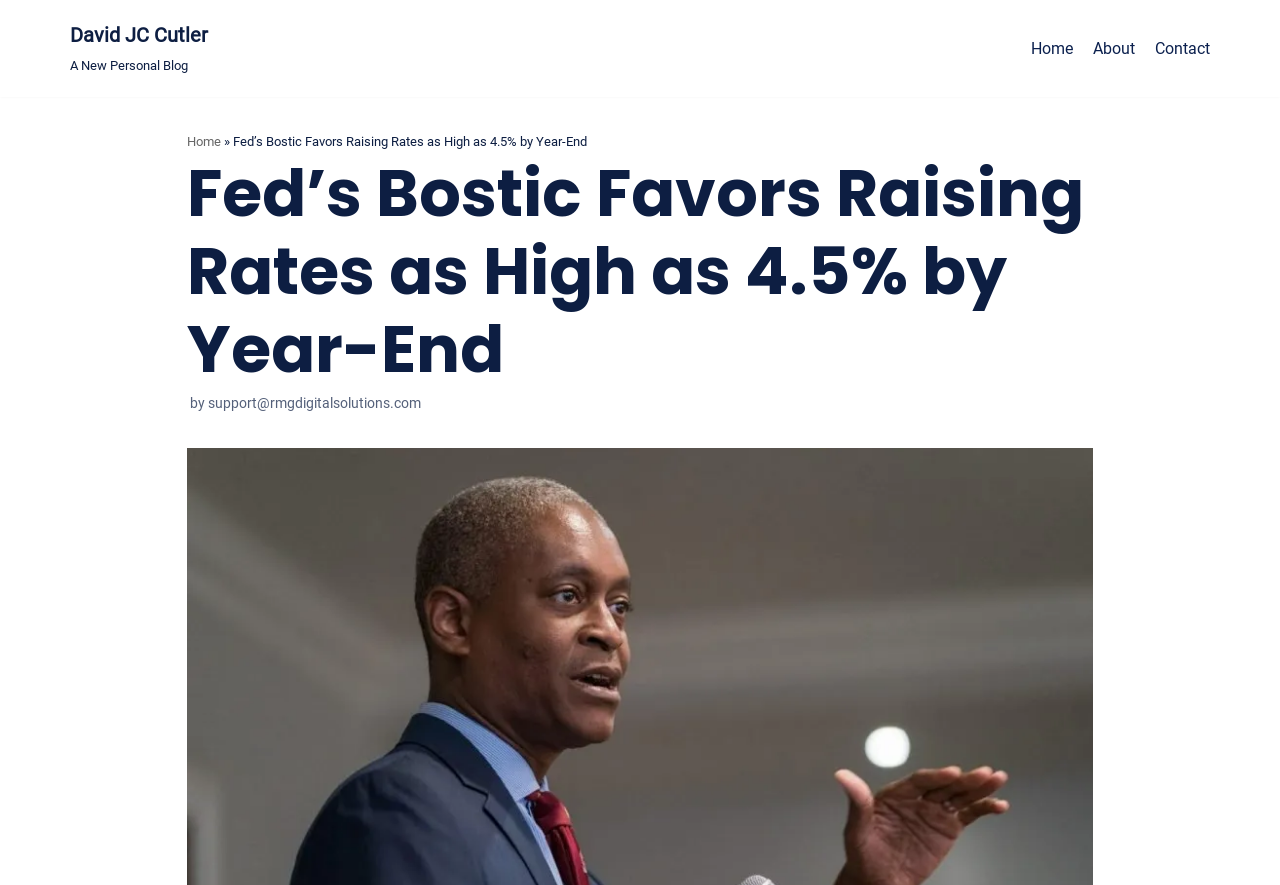What is the topic of the latest article?
Provide a detailed and extensive answer to the question.

I found the topic of the latest article by looking at the heading element with the text 'Fed’s Bostic Favors Raising Rates as High as 4.5% by Year-End' which is located below the primary menu, indicating that it is the topic of the latest article.